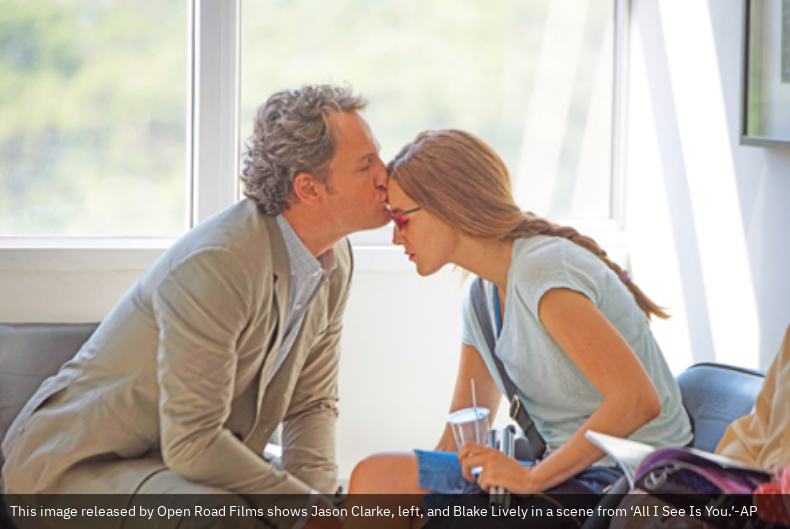What is the setting of the scene? Refer to the image and provide a one-word or short phrase answer.

bright, airy backdrop